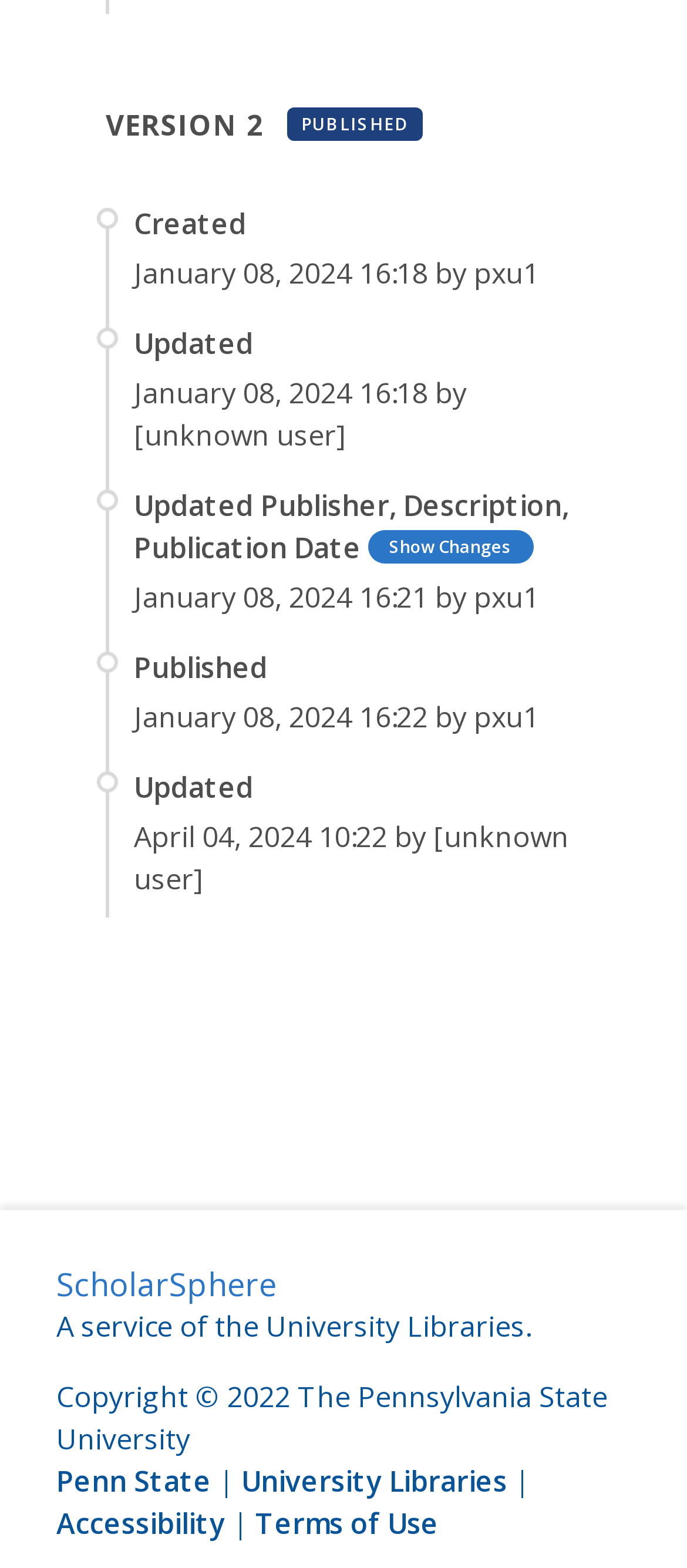How many times has the publication been updated?
Please respond to the question with a detailed and informative answer.

The publication has been updated twice, which is indicated by the 'Updated' sections with different dates and times, 'January 08, 2024 16:18' and 'April 04, 2024 10:22'.